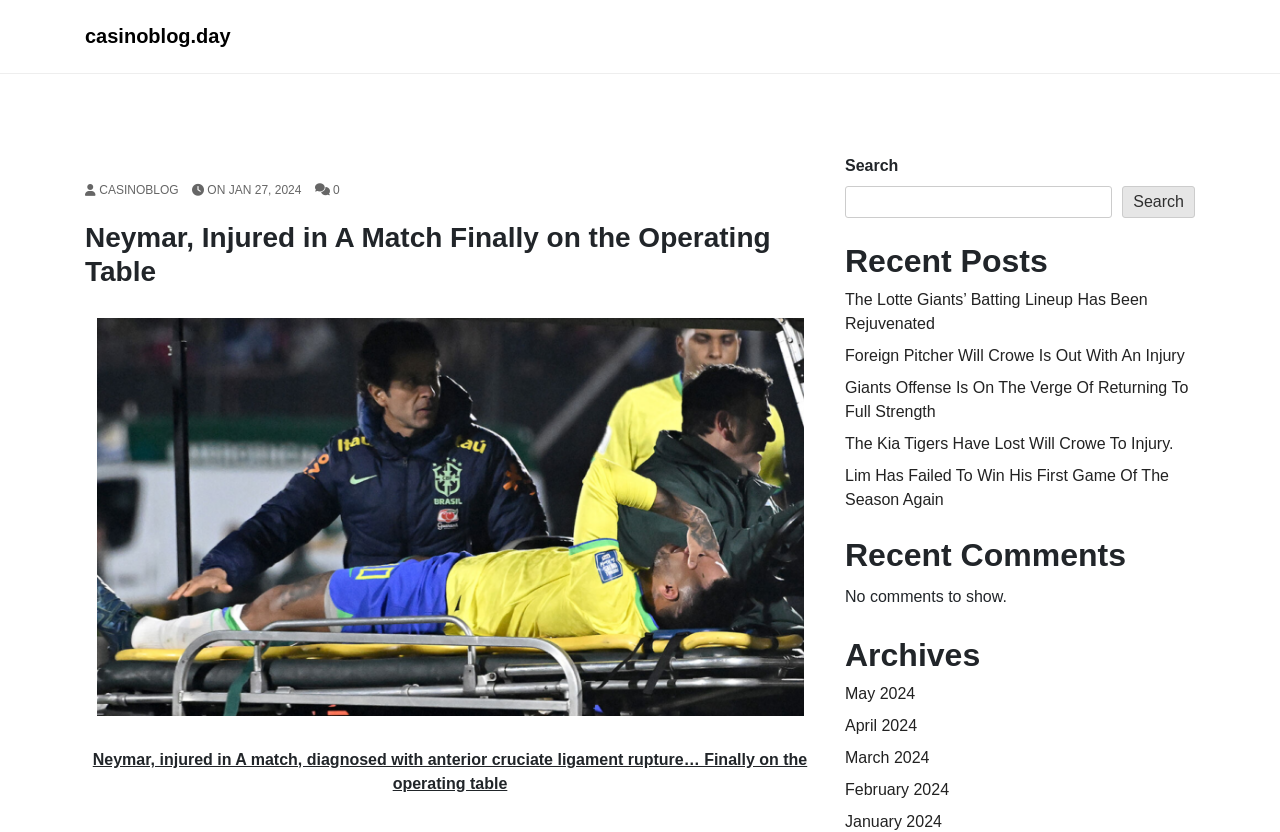Find and indicate the bounding box coordinates of the region you should select to follow the given instruction: "Click on the link to read more about Neymar's injury".

[0.072, 0.902, 0.631, 0.952]